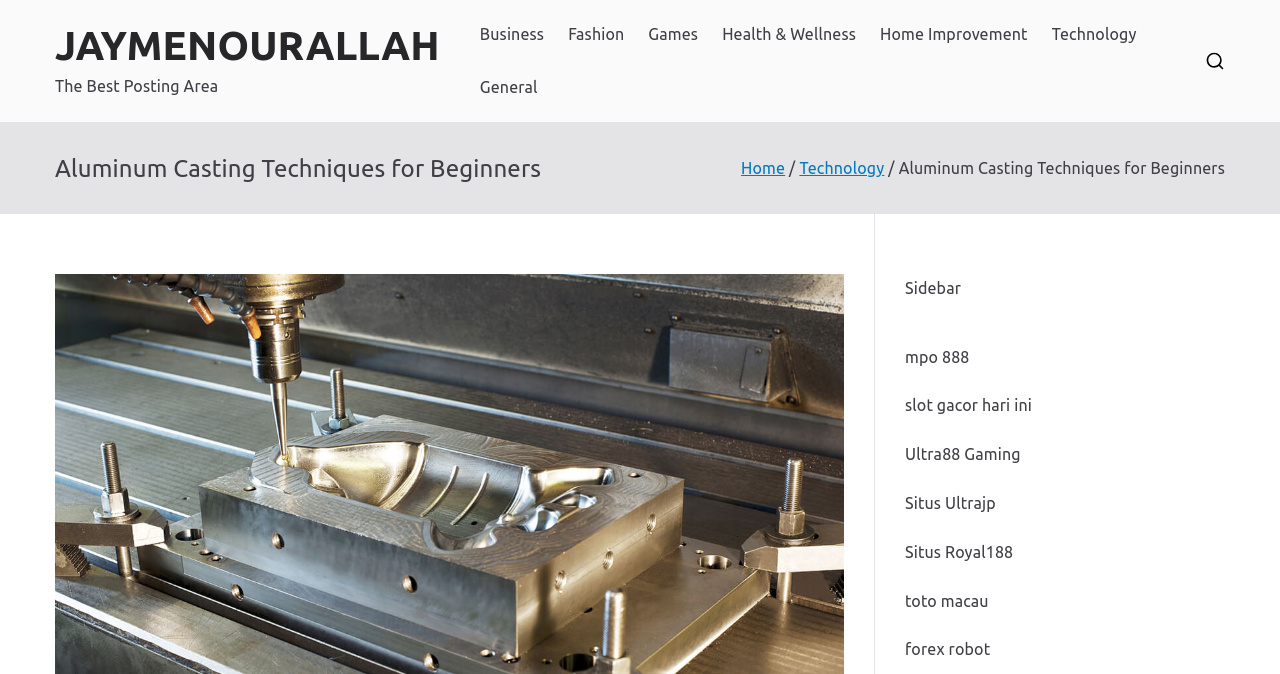What is the last link in the sidebar?
Look at the image and respond with a one-word or short phrase answer.

toto macau